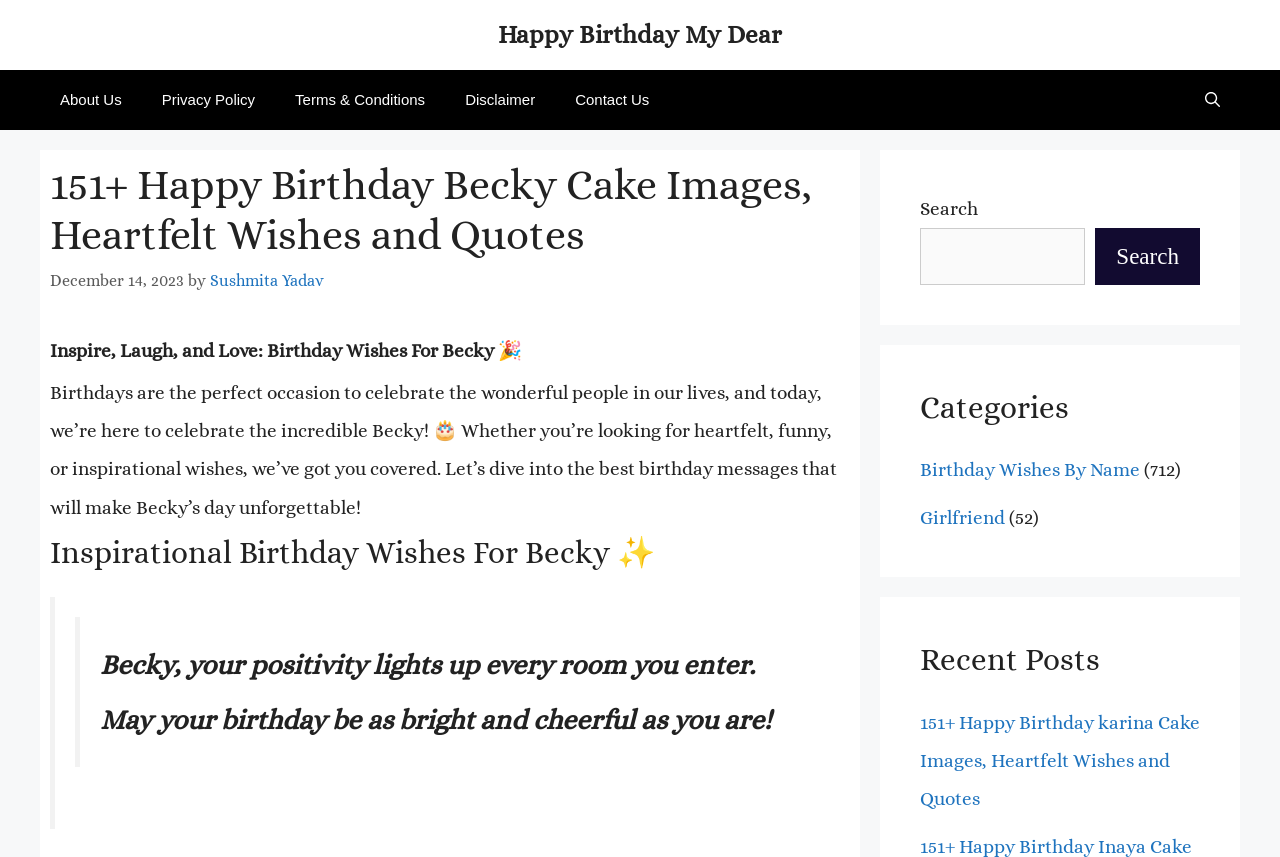Point out the bounding box coordinates of the section to click in order to follow this instruction: "Explore birthday wishes by name".

[0.719, 0.536, 0.891, 0.56]